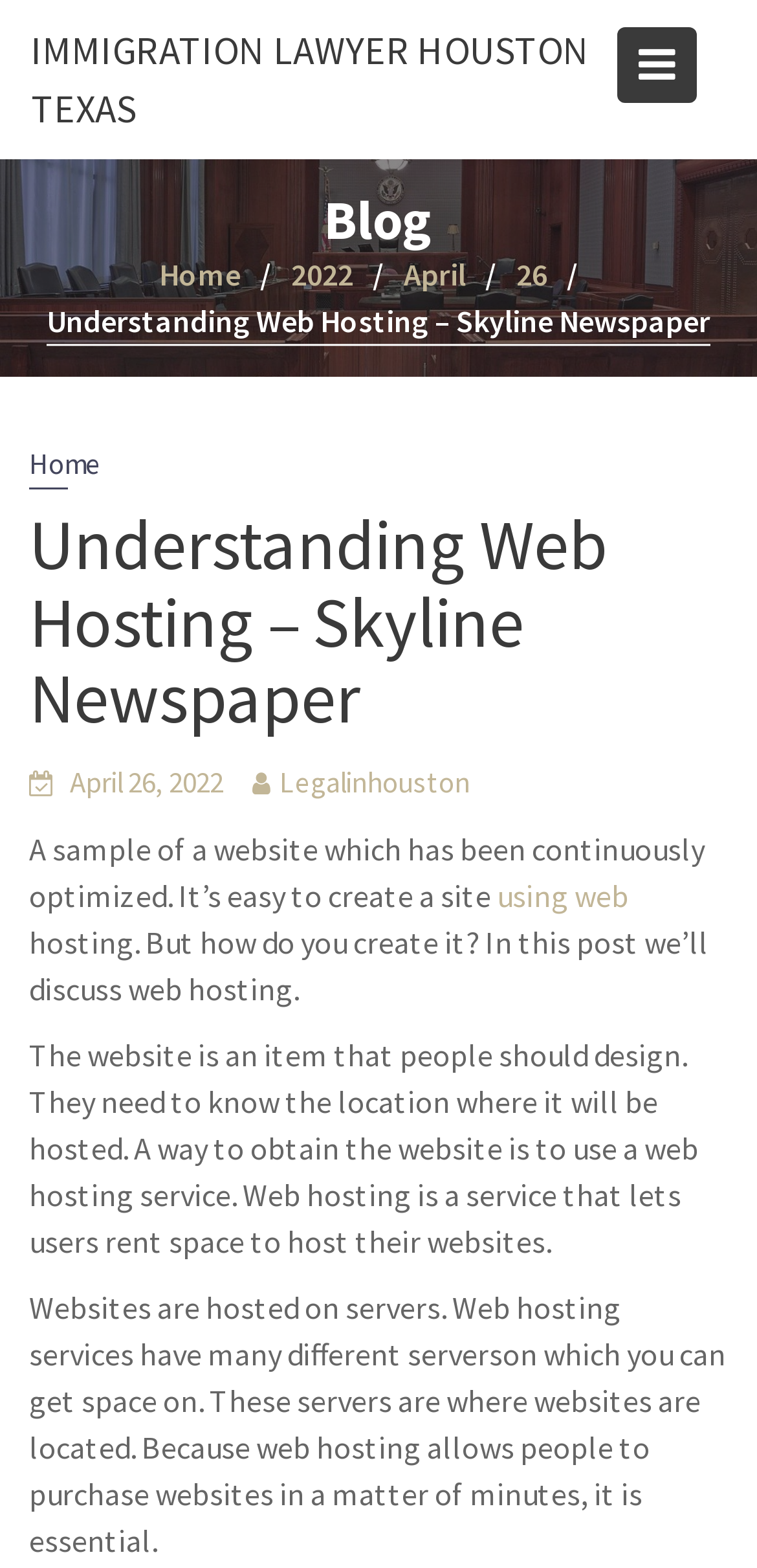Locate the bounding box coordinates of the clickable region necessary to complete the following instruction: "Click the IMMIGRATION LAWYER HOUSTON TEXAS link". Provide the coordinates in the format of four float numbers between 0 and 1, i.e., [left, top, right, bottom].

[0.041, 0.016, 0.779, 0.084]